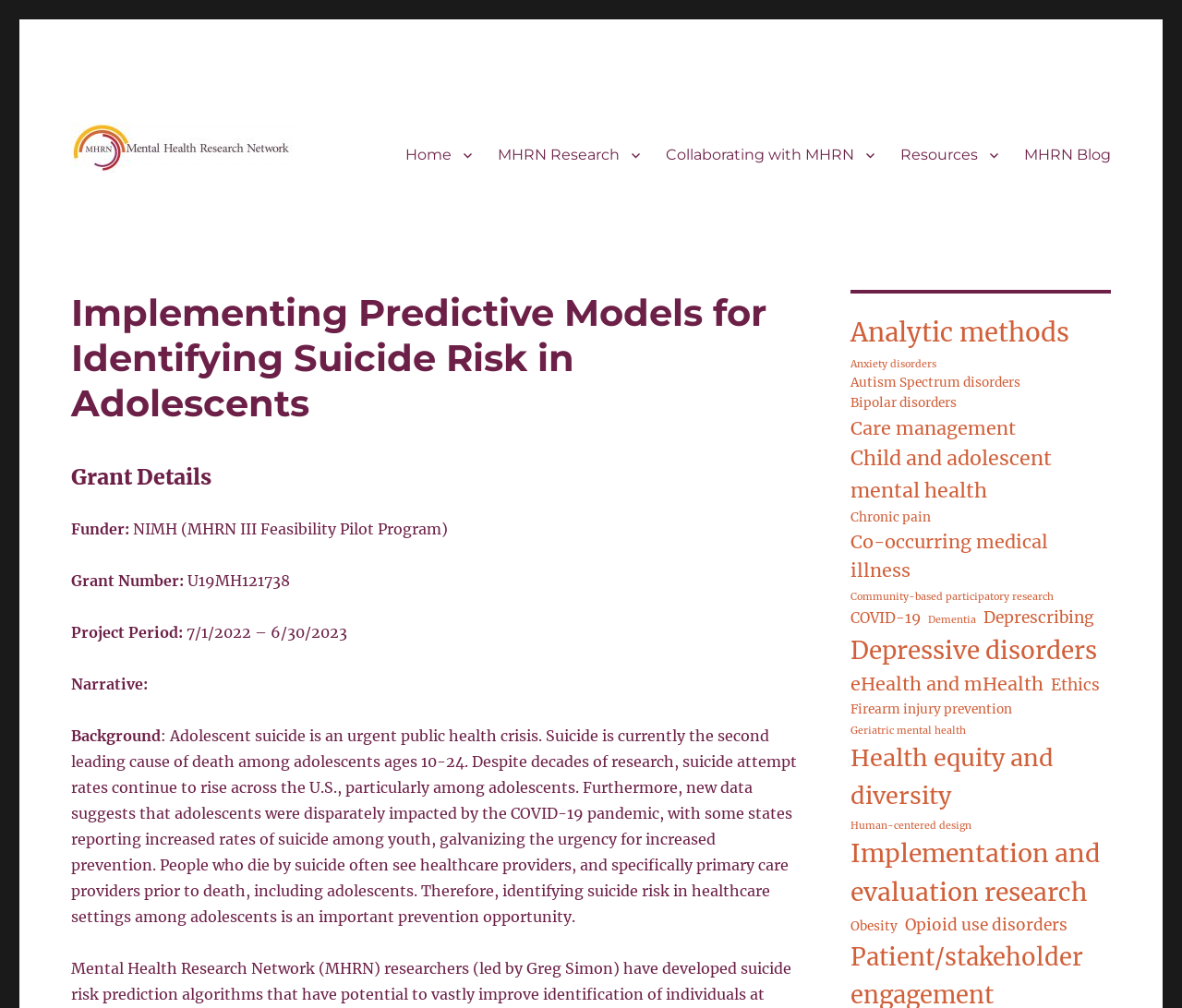Please determine the bounding box coordinates of the area that needs to be clicked to complete this task: 'View post #31'. The coordinates must be four float numbers between 0 and 1, formatted as [left, top, right, bottom].

None